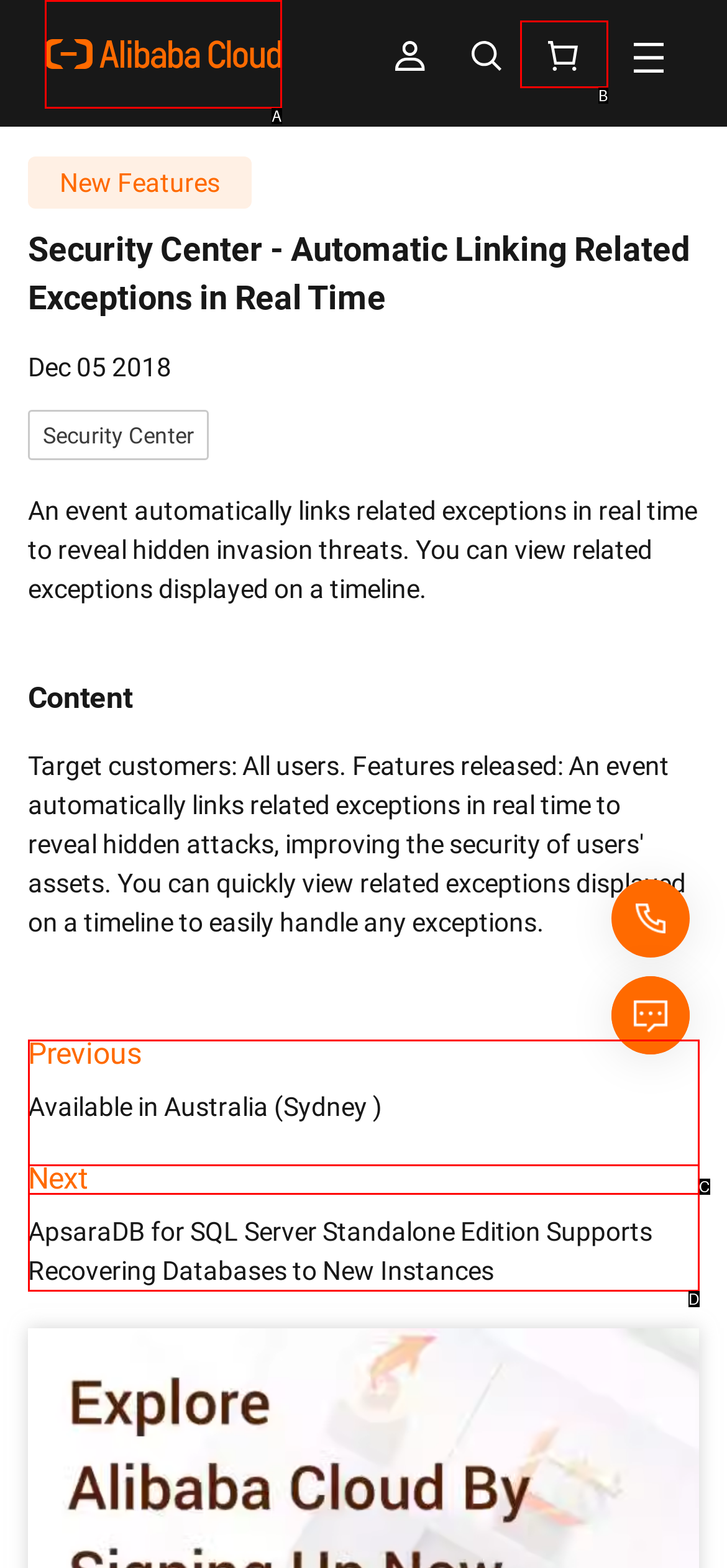Based on the description Cart, identify the most suitable HTML element from the options. Provide your answer as the corresponding letter.

B